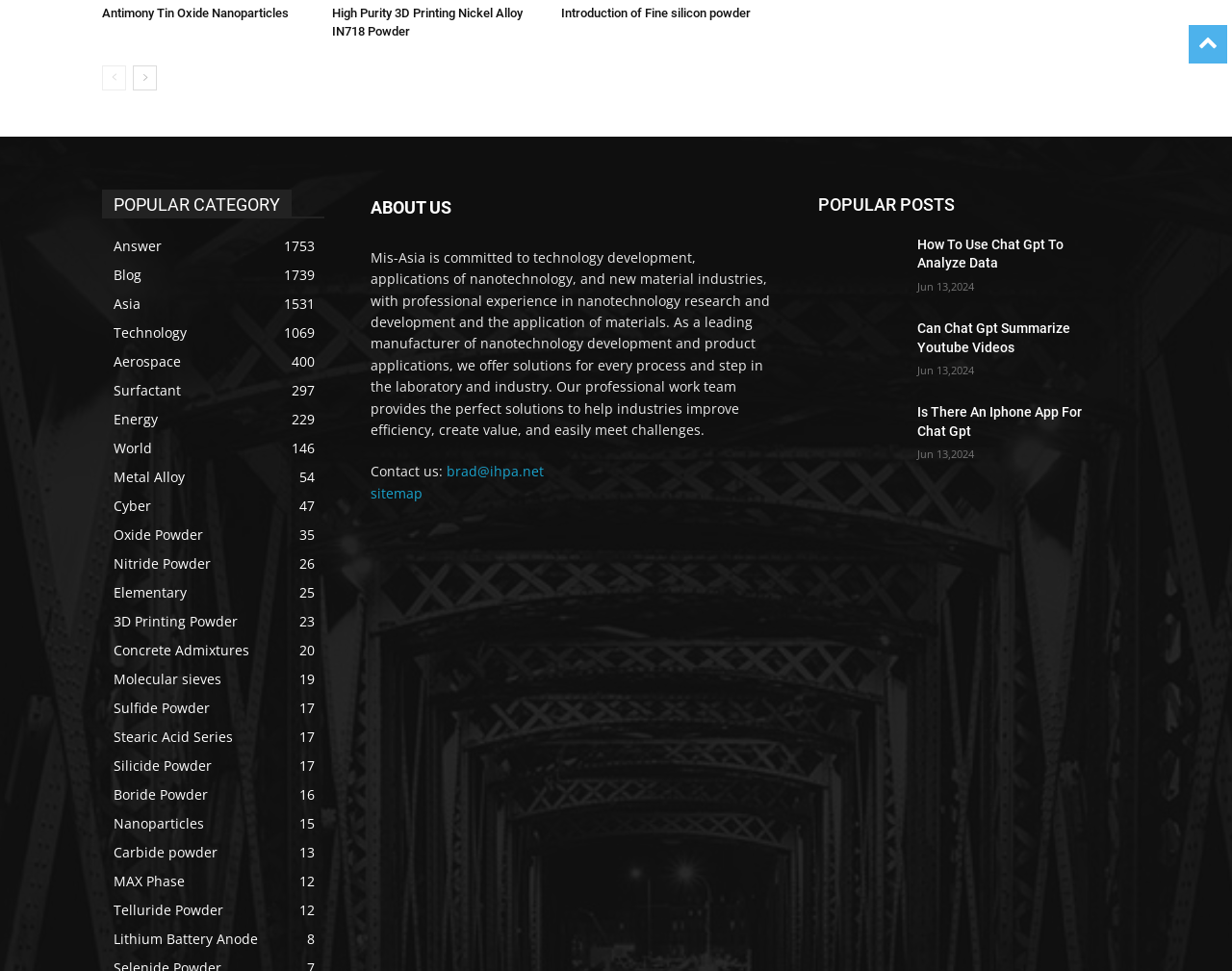What is the date of the blog post 'Can Chat Gpt Summarize Youtube Videos'?
Please answer the question as detailed as possible based on the image.

The date of the blog post 'Can Chat Gpt Summarize Youtube Videos' is June 13, 2024, as indicated by the timestamp provided below the post title.